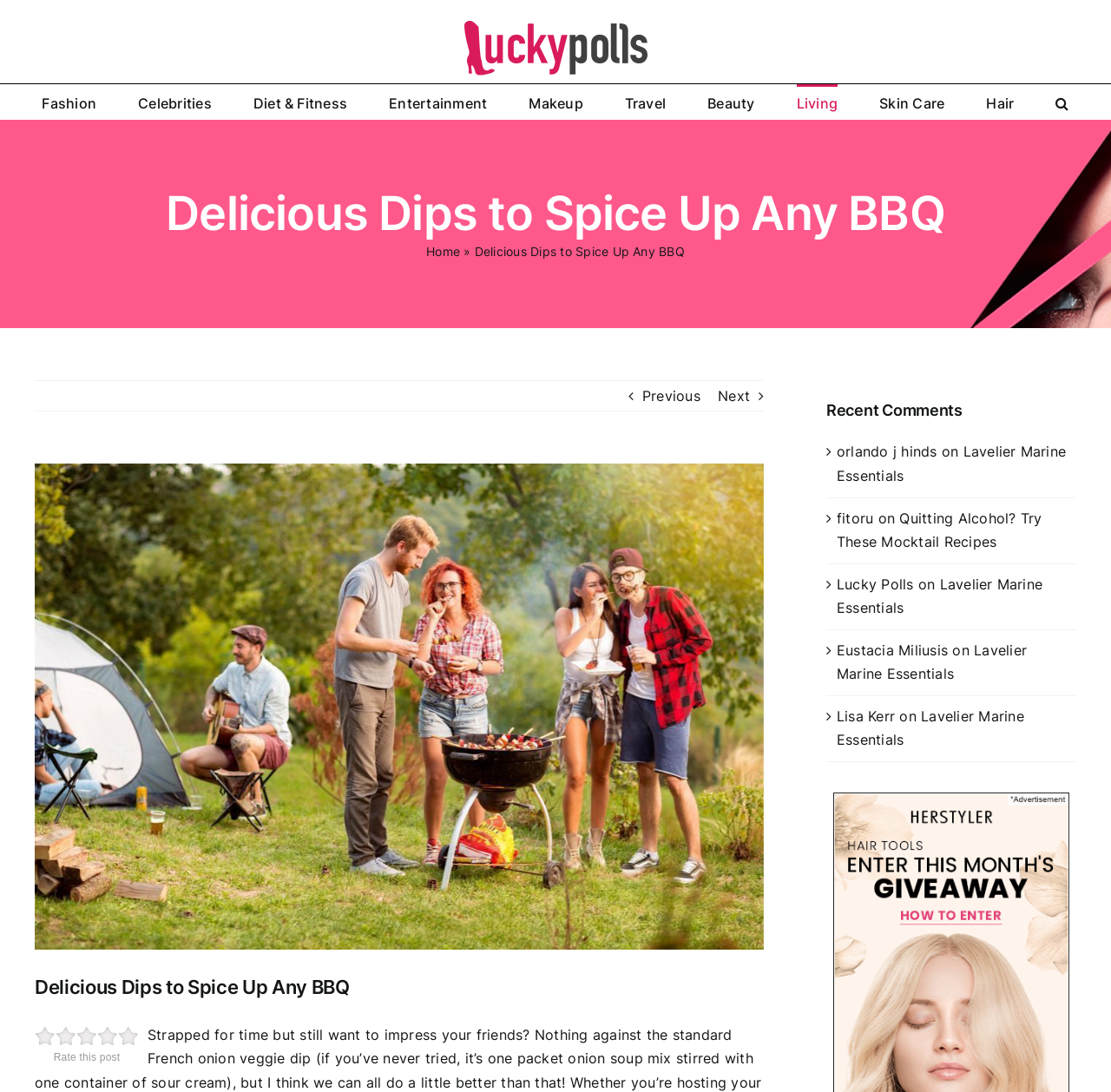What is the purpose of the button at the top right corner?
Kindly offer a detailed explanation using the data available in the image.

The purpose of the button at the top right corner can be determined by looking at the text on the button, which says 'Search'.